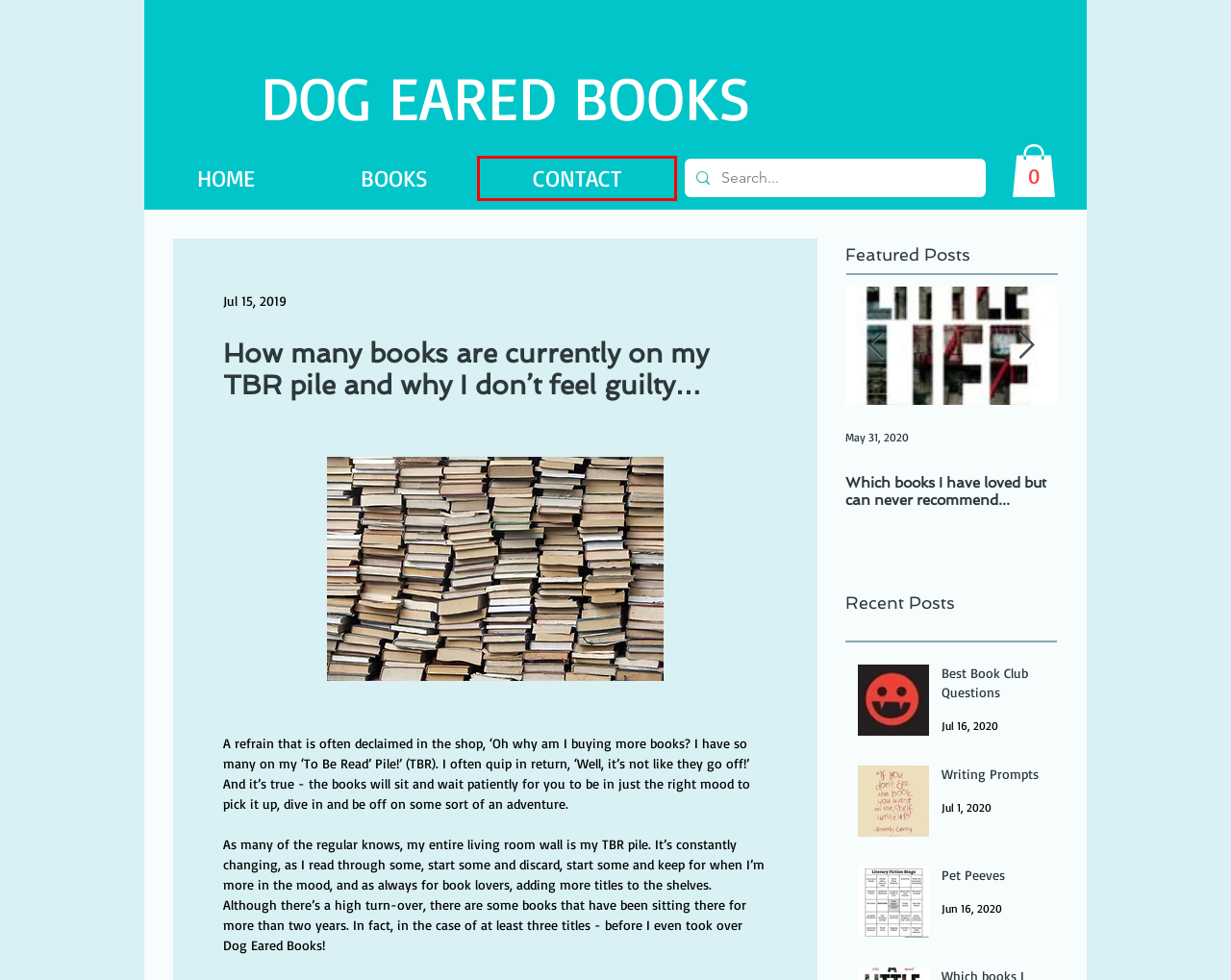You have a screenshot of a webpage with a red bounding box around a UI element. Determine which webpage description best matches the new webpage that results from clicking the element in the bounding box. Here are the candidates:
A. If you had three bookish wishes -  What would they be?
B. CONTACT | Dog Eared Books
C. Best Book Club Questions
D. Writing Prompts
E. Dog Eared Books Pennant Hills
F. Which books I have loved but can never recommend...
G. Cart | Dog Eared Books
H. Pet Peeves

B